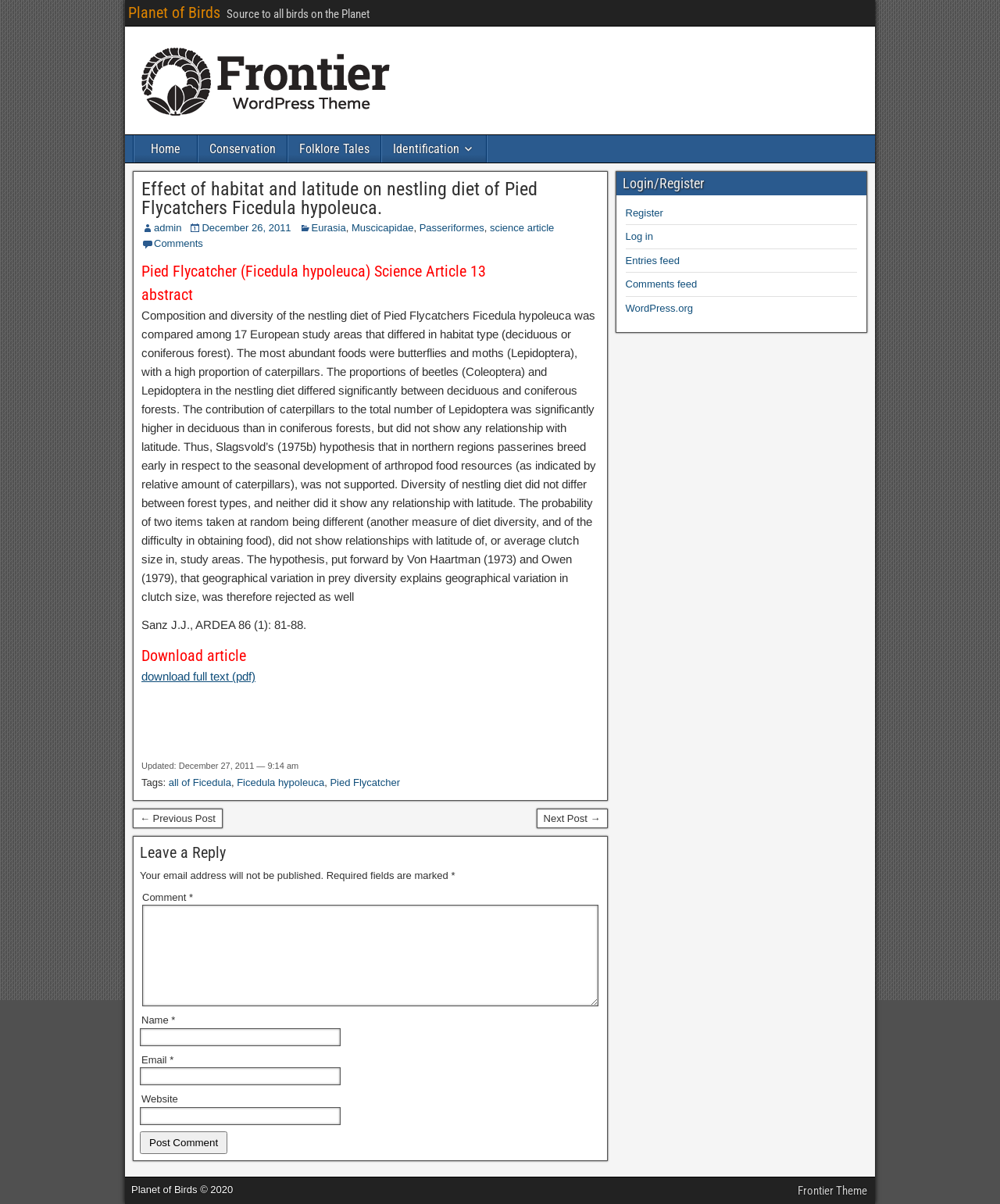What is the author of the article?
Please answer the question as detailed as possible.

The article cites 'Sanz J.J., ARDEA 86 (1): 81-88.' as the source, indicating that Sanz J.J. is the author.